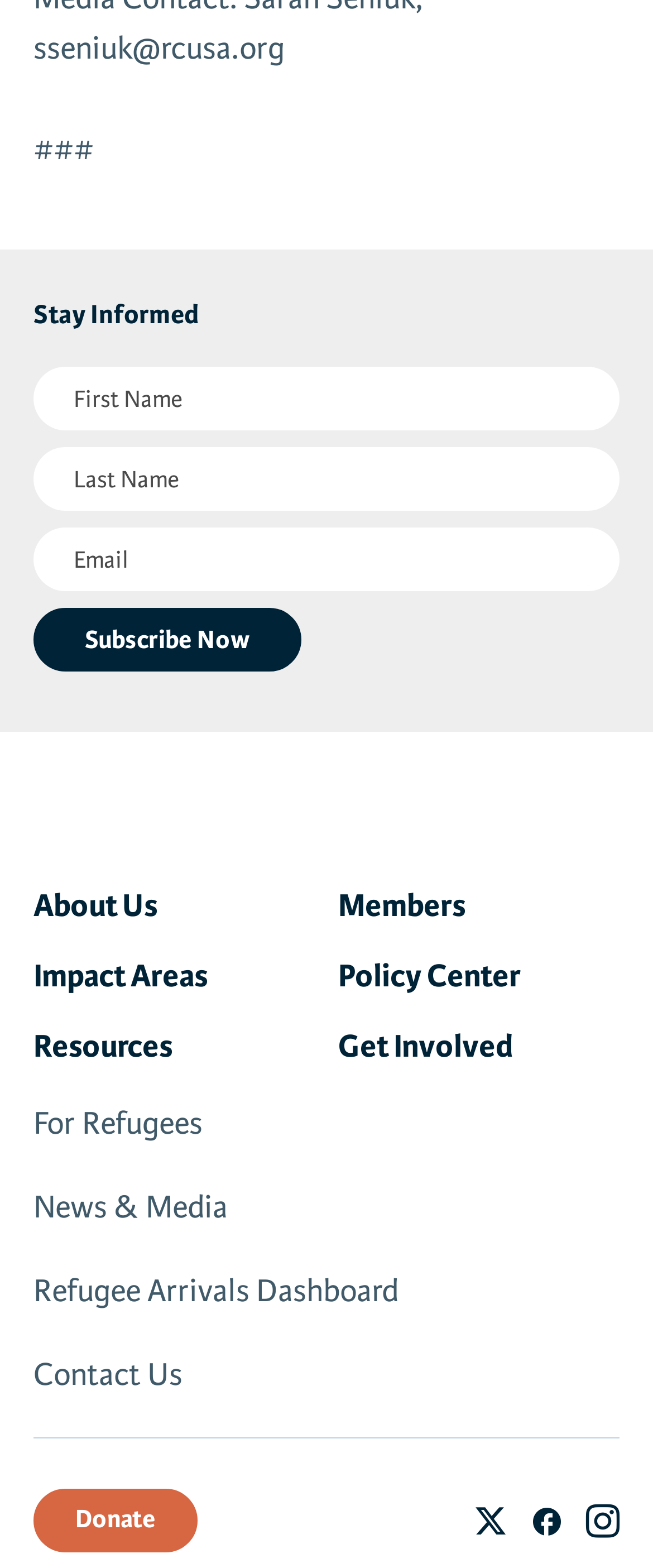Answer the question with a brief word or phrase:
What is the first required field?

First Name